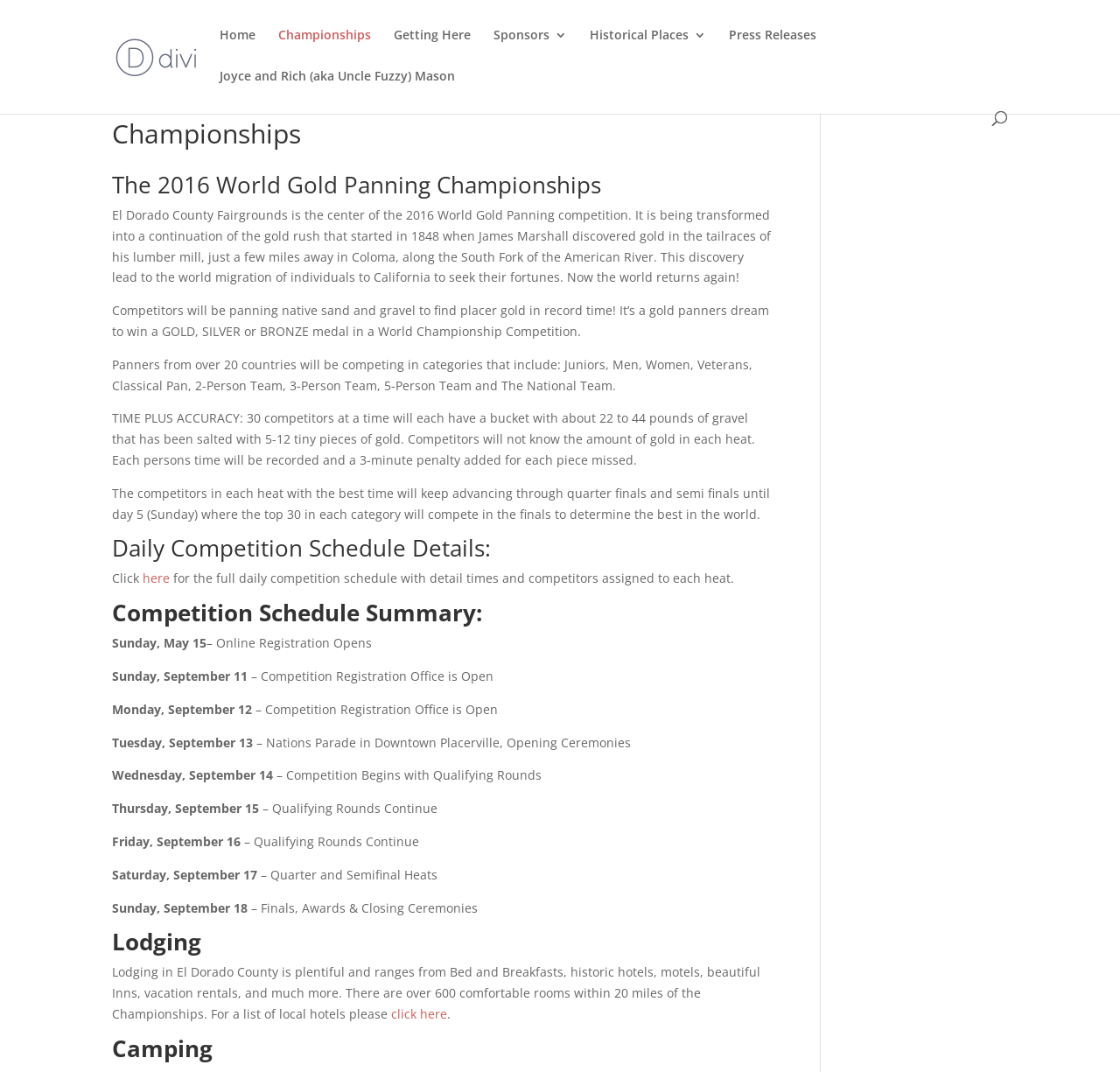How many countries will be represented in the competition?
Using the picture, provide a one-word or short phrase answer.

Over 20